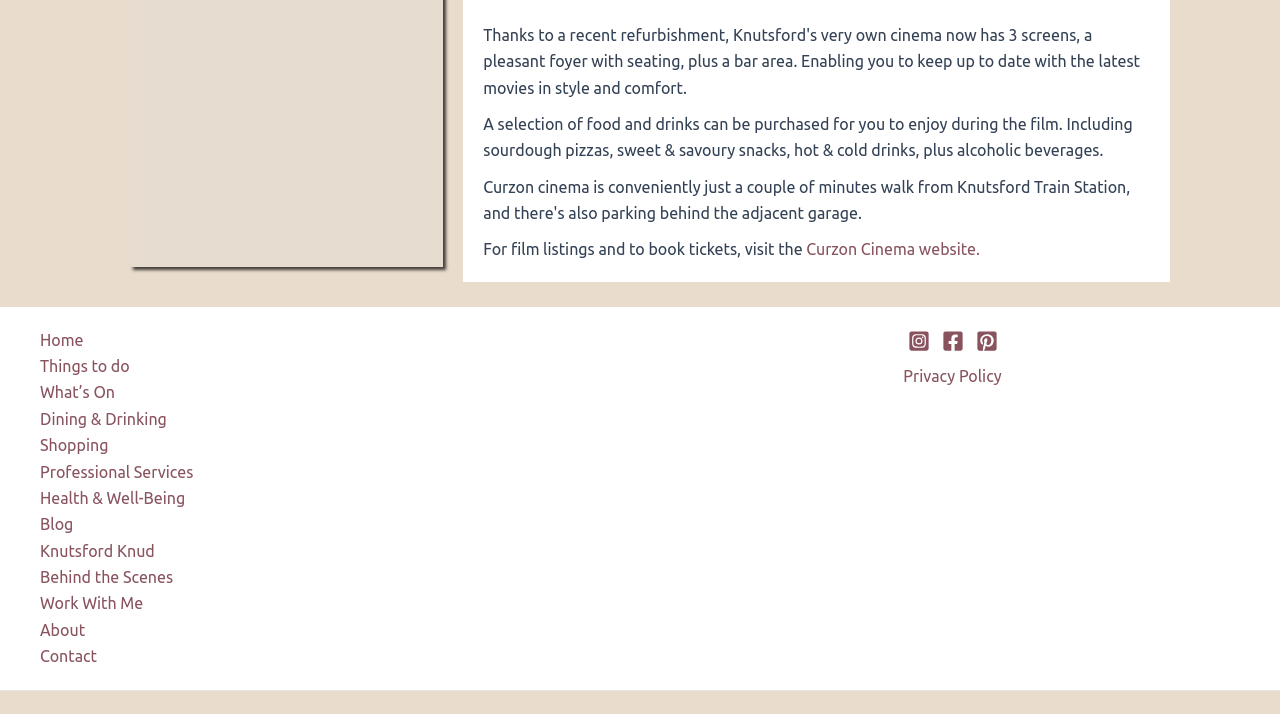Identify the bounding box coordinates for the element that needs to be clicked to fulfill this instruction: "Check the Dining & Drinking options". Provide the coordinates in the format of four float numbers between 0 and 1: [left, top, right, bottom].

[0.031, 0.568, 0.13, 0.605]